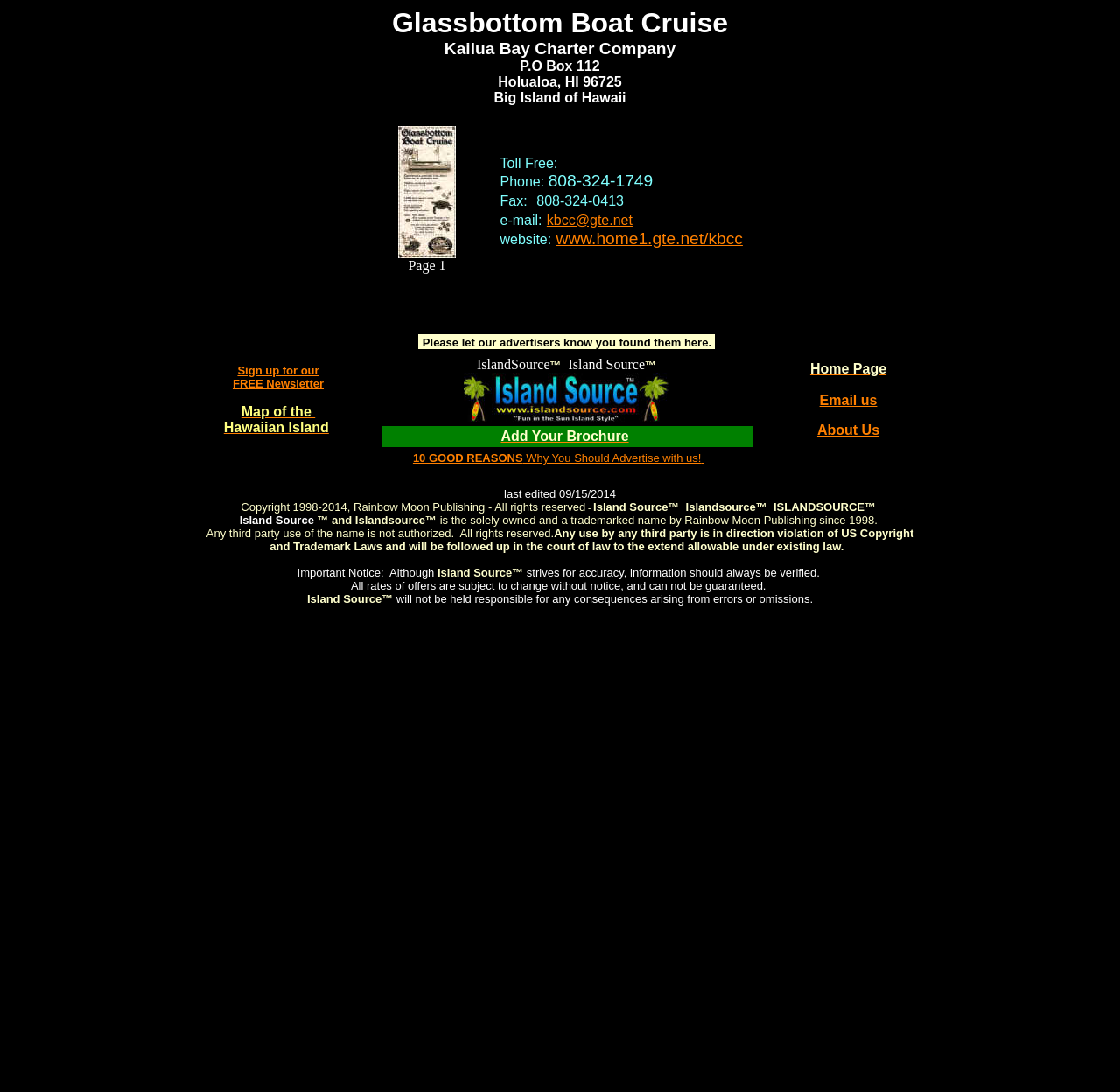Determine the bounding box coordinates of the element's region needed to click to follow the instruction: "Read the 'Fannin County' article". Provide these coordinates as four float numbers between 0 and 1, formatted as [left, top, right, bottom].

None